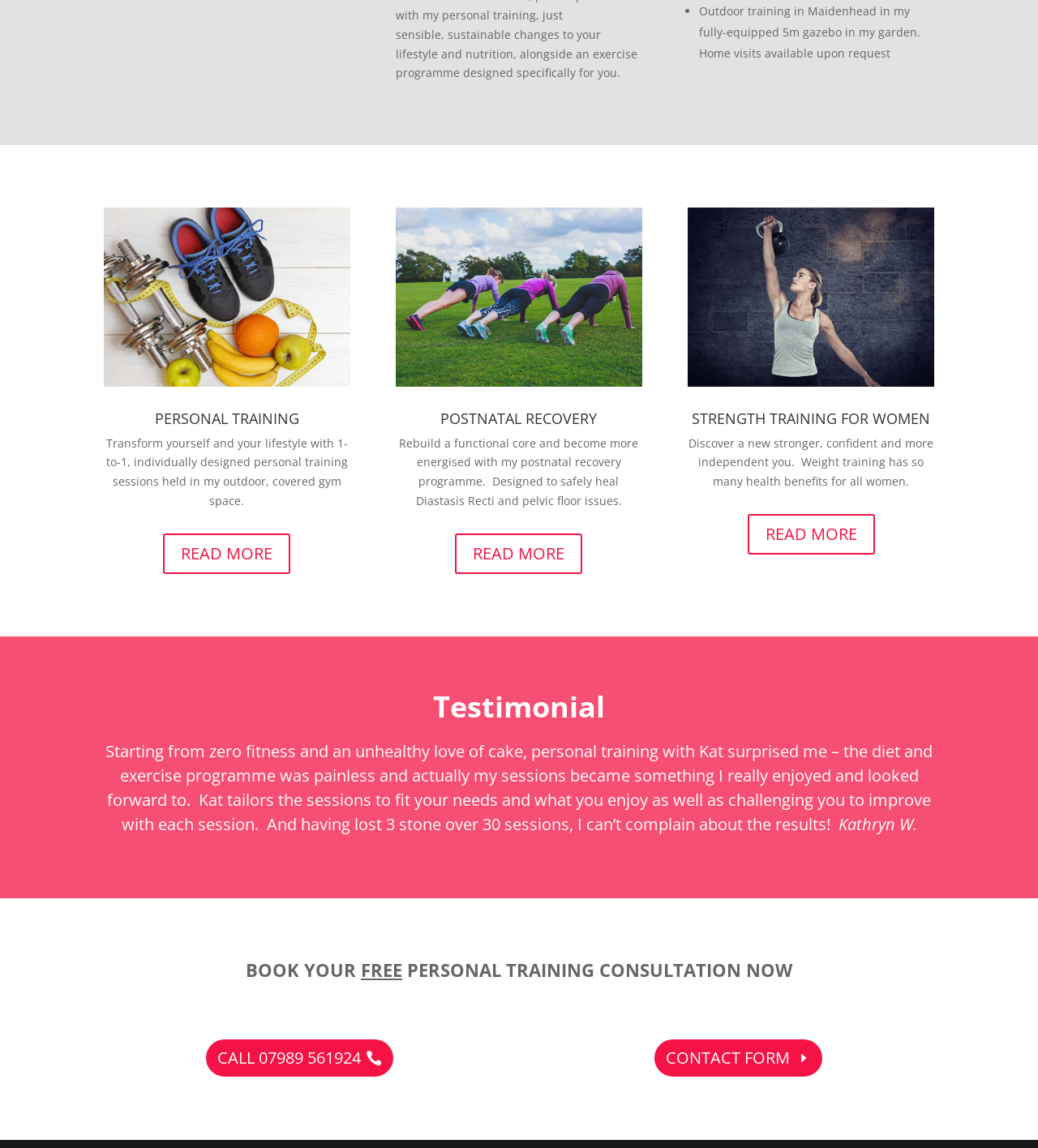Provide the bounding box coordinates of the HTML element this sentence describes: "PERSONAL TRAINING". The bounding box coordinates consist of four float numbers between 0 and 1, i.e., [left, top, right, bottom].

[0.149, 0.356, 0.288, 0.373]